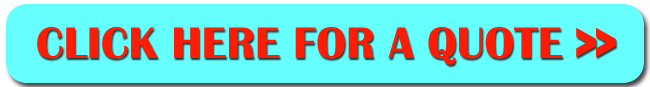Describe all the important aspects and features visible in the image.

The image titled "Fire Alarm Installation Quotes in Irlam Greater Manchester" visually represents services related to fire alarm installations. This offers a glimpse into the importance of fire safety measures, especially for business and industrial settings in Irlam. Alongside helpful fire safety information, this image is an invitation for viewers to obtain quotes for installation services, emphasizing the significance of compliant fire alarm systems. Whether for personal or commercial premises, ensuring optimal fire protection throughout the area is crucial for safety. Click the link provided for a detailed quote and increase awareness of necessary fire safety implementations.